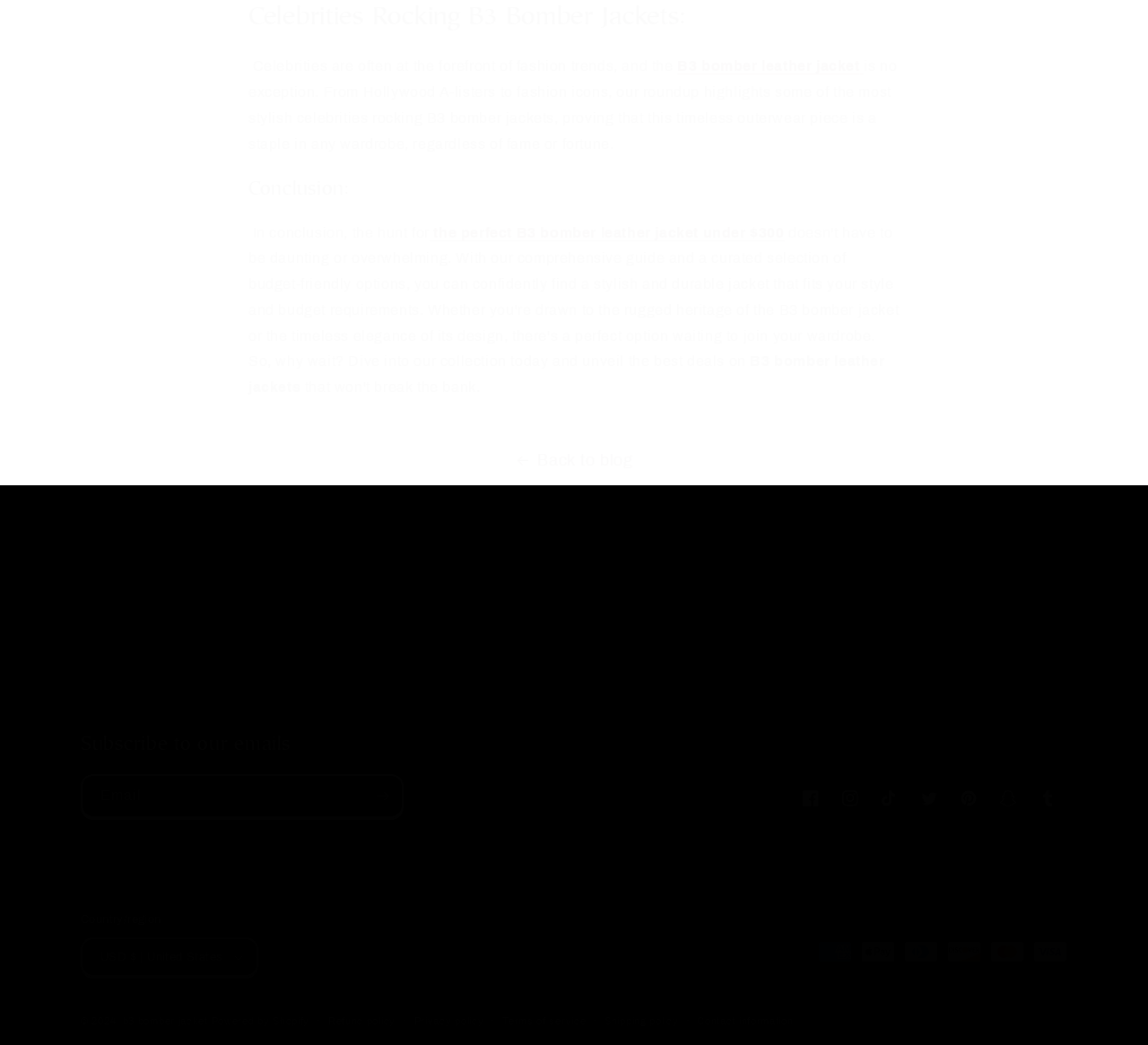Please study the image and answer the question comprehensively:
What payment methods are accepted by the website?

The webpage displays images of various payment methods, including American Express, Apple Pay, Diners Club, Discover, Mastercard, and Visa, which indicates that the website accepts multiple payment methods.